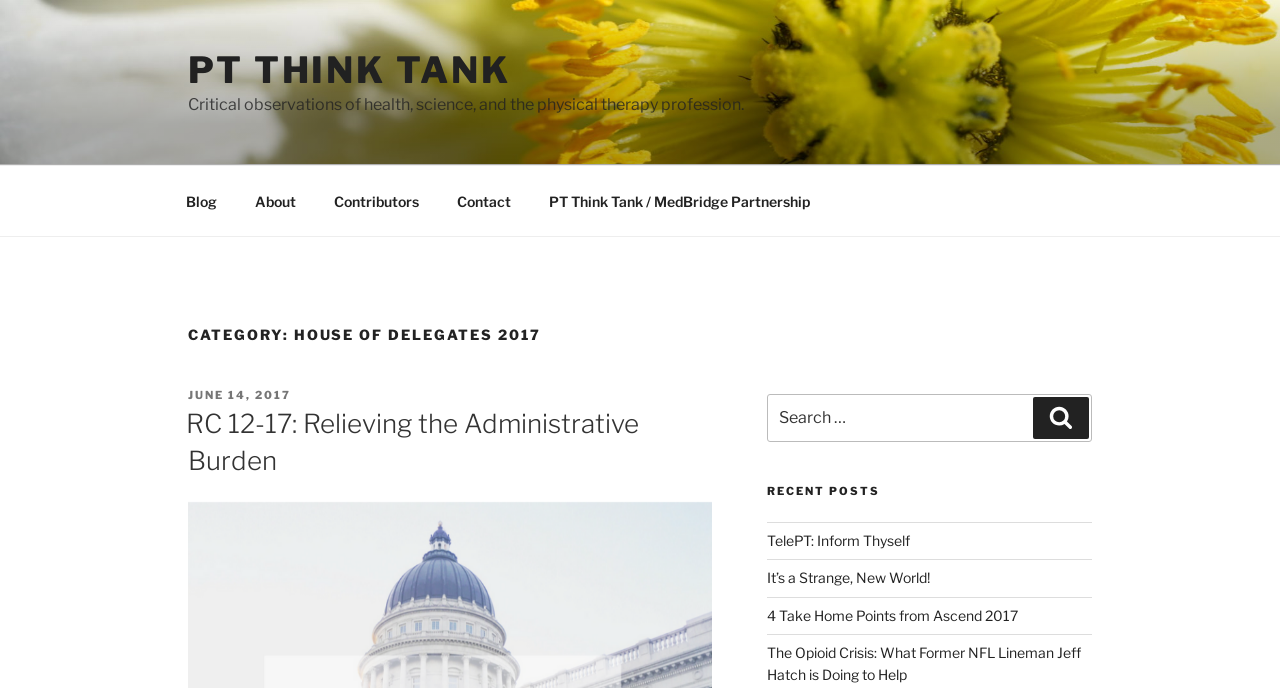Give a detailed overview of the webpage's appearance and contents.

The webpage is about the House of Delegates 2017, specifically focused on the PT Think Tank. At the top, there is a link to "PT THINK TANK" and a brief description of the website, stating that it provides critical observations of health, science, and the physical therapy profession.

Below this, there is a top menu navigation bar with five links: "Blog", "About", "Contributors", "Contact", and "PT Think Tank / MedBridge Partnership". 

The main content of the webpage is categorized under "HOUSE OF DELEGATES 2017". Within this category, there is a header section with a posted date of "JUNE 14, 2017" and a heading titled "RC 12-17: Relieving the Administrative Burden", which is also a link.

To the right of the header section, there is a search bar with a label "Search for:" and a search button. 

Below the header section, there is a section titled "RECENT POSTS" with four links to recent articles, including "TelePT: Inform Thyself", "It’s a Strange, New World!", "4 Take Home Points from Ascend 2017", and "The Opioid Crisis: What Former NFL Lineman Jeff Hatch is Doing to Help".